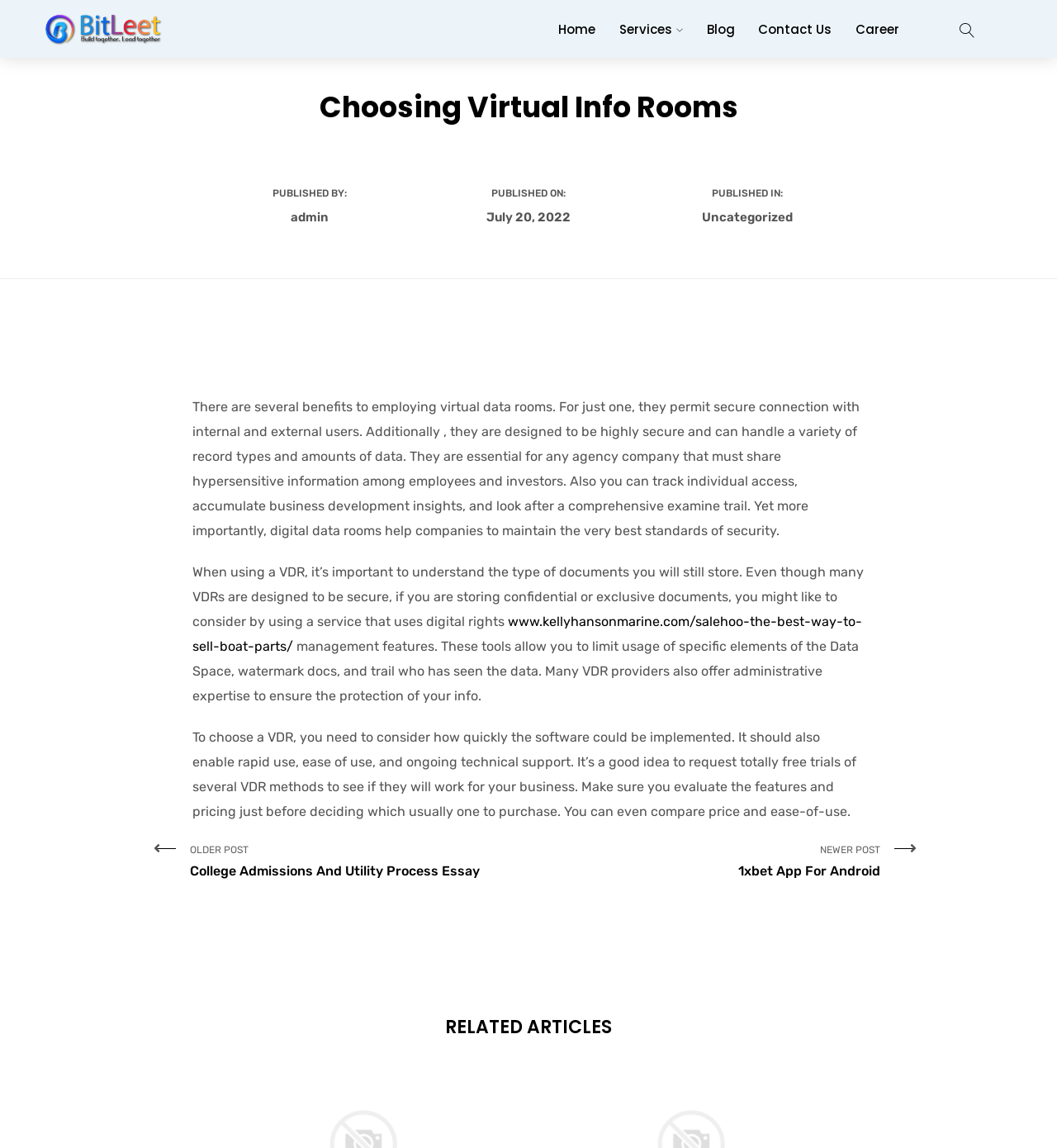Locate the bounding box of the UI element based on this description: "+88 01919 69 28 19". Provide four float numbers between 0 and 1 as [left, top, right, bottom].

[0.288, 0.654, 0.399, 0.668]